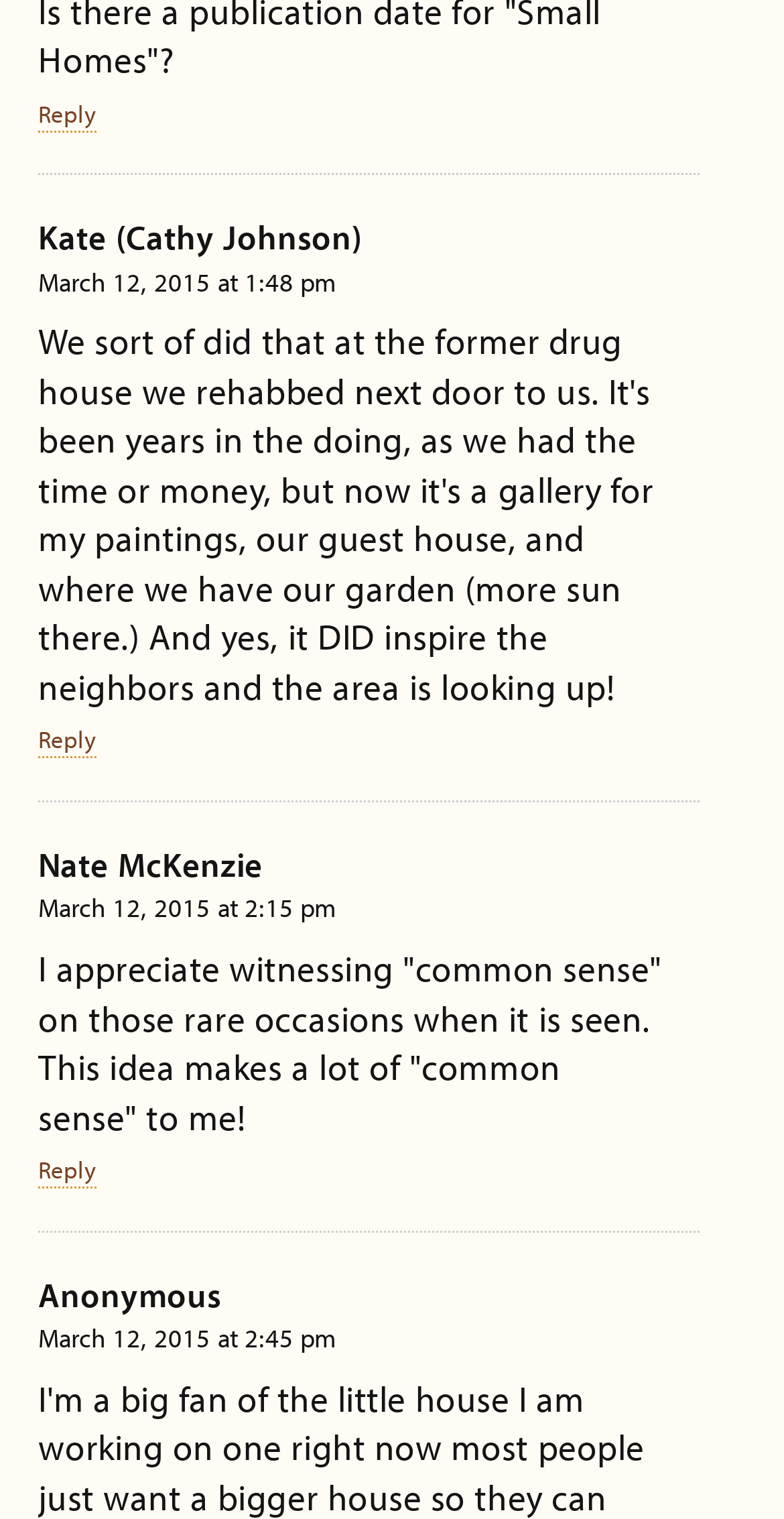What is the name of the author of the third comment?
Refer to the image and provide a one-word or short phrase answer.

Nate McKenzie